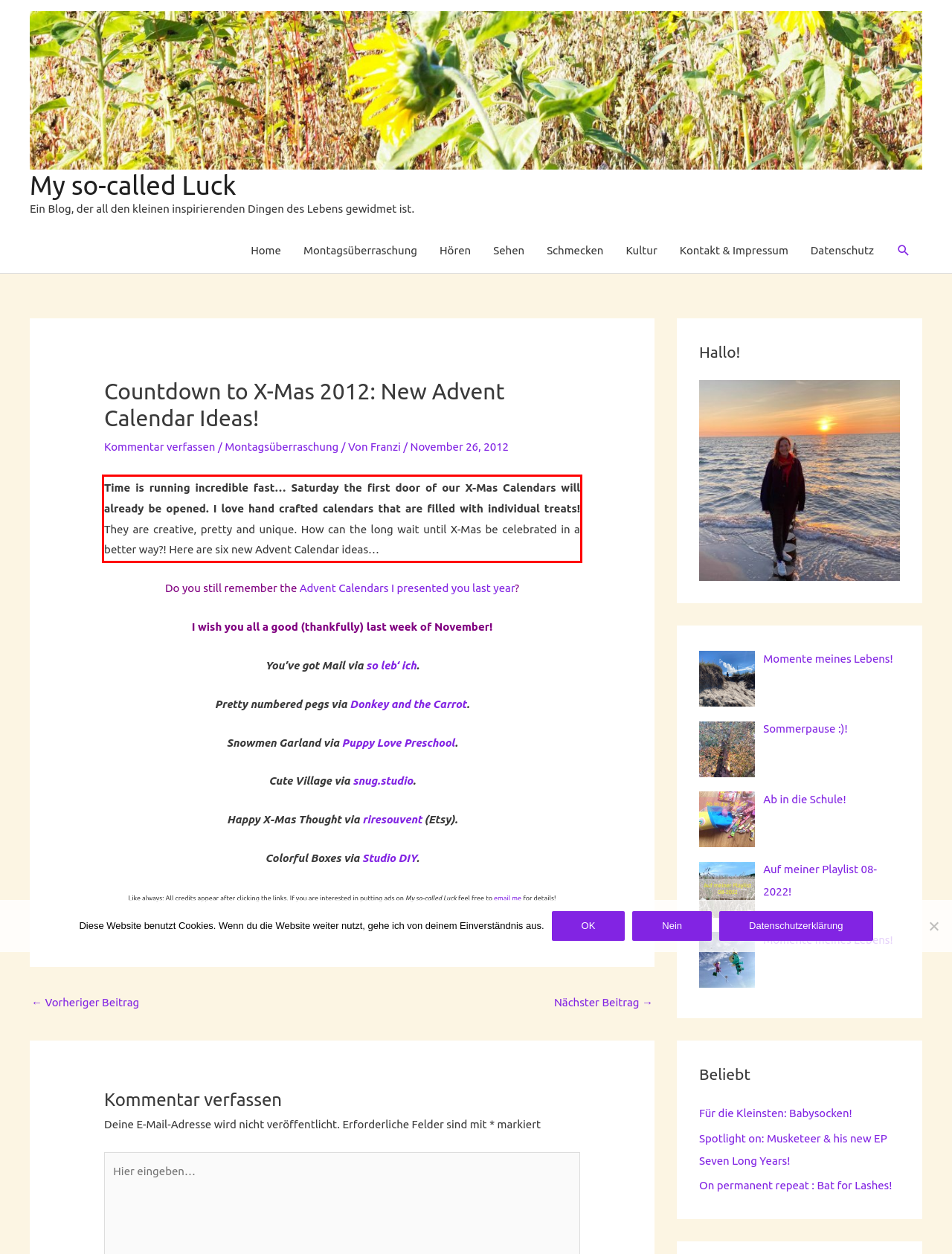Identify and transcribe the text content enclosed by the red bounding box in the given screenshot.

Time is running incredible fast… Saturday the first door of our X-Mas Calendars will already be opened. I love hand crafted calendars that are filled with individual treats! They are creative, pretty and unique. How can the long wait until X-Mas be celebrated in a better way?! Here are six new Advent Calendar ideas…